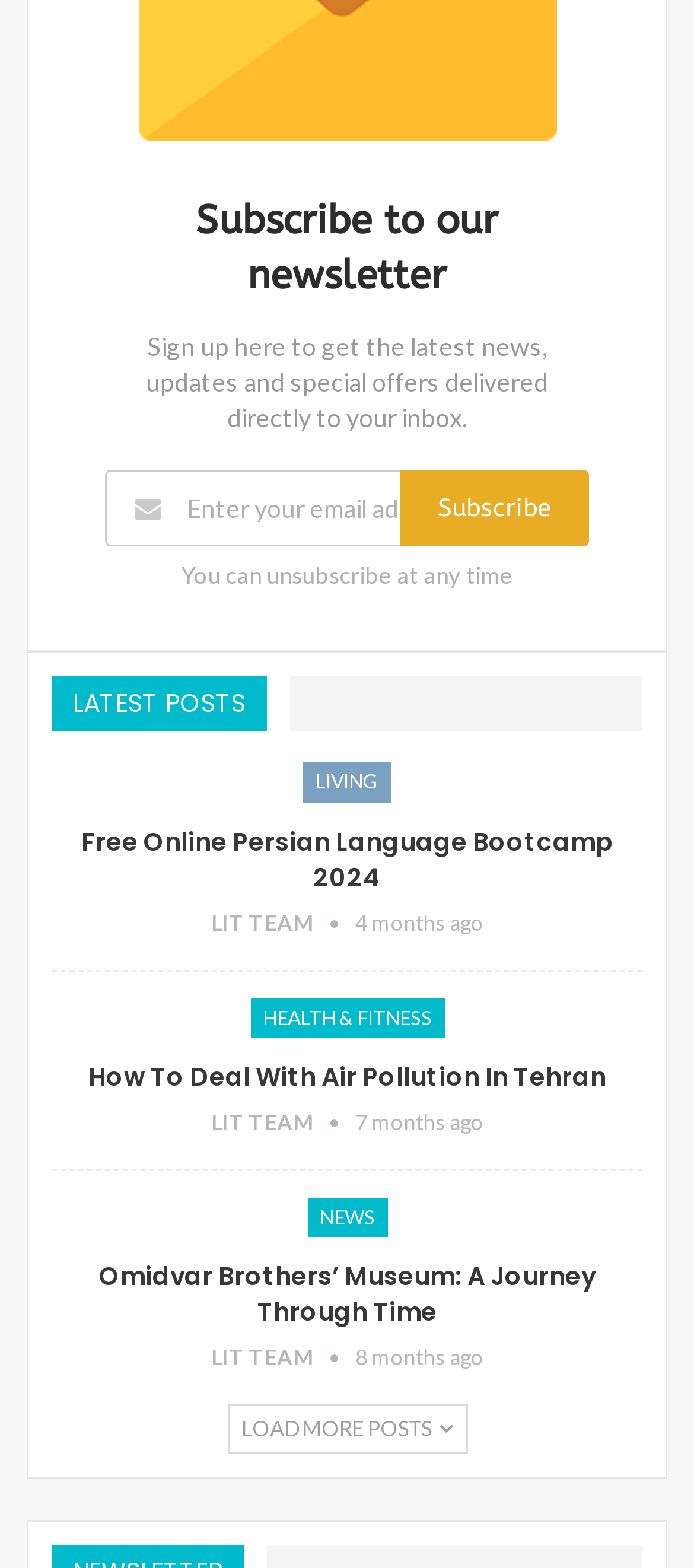Please identify the bounding box coordinates of the region to click in order to complete the given instruction: "Subscribe to newsletter". The coordinates should be four float numbers between 0 and 1, i.e., [left, top, right, bottom].

[0.577, 0.3, 0.849, 0.349]